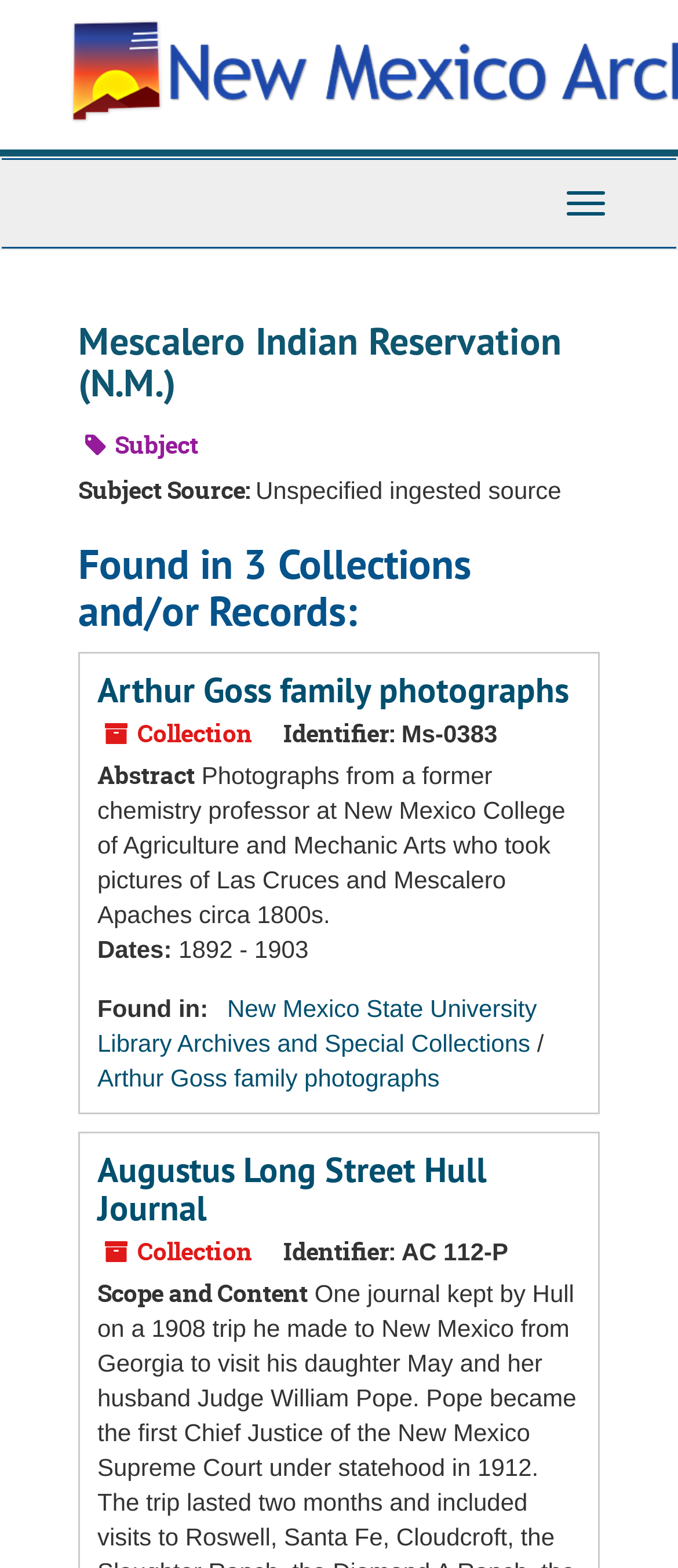What is the name of the library that has the Augustus Long Street Hull Journal?
Please respond to the question with a detailed and thorough explanation.

The link 'New Mexico State University Library Archives and Special Collections' is associated with the Augustus Long Street Hull Journal, indicating that this library has the journal.